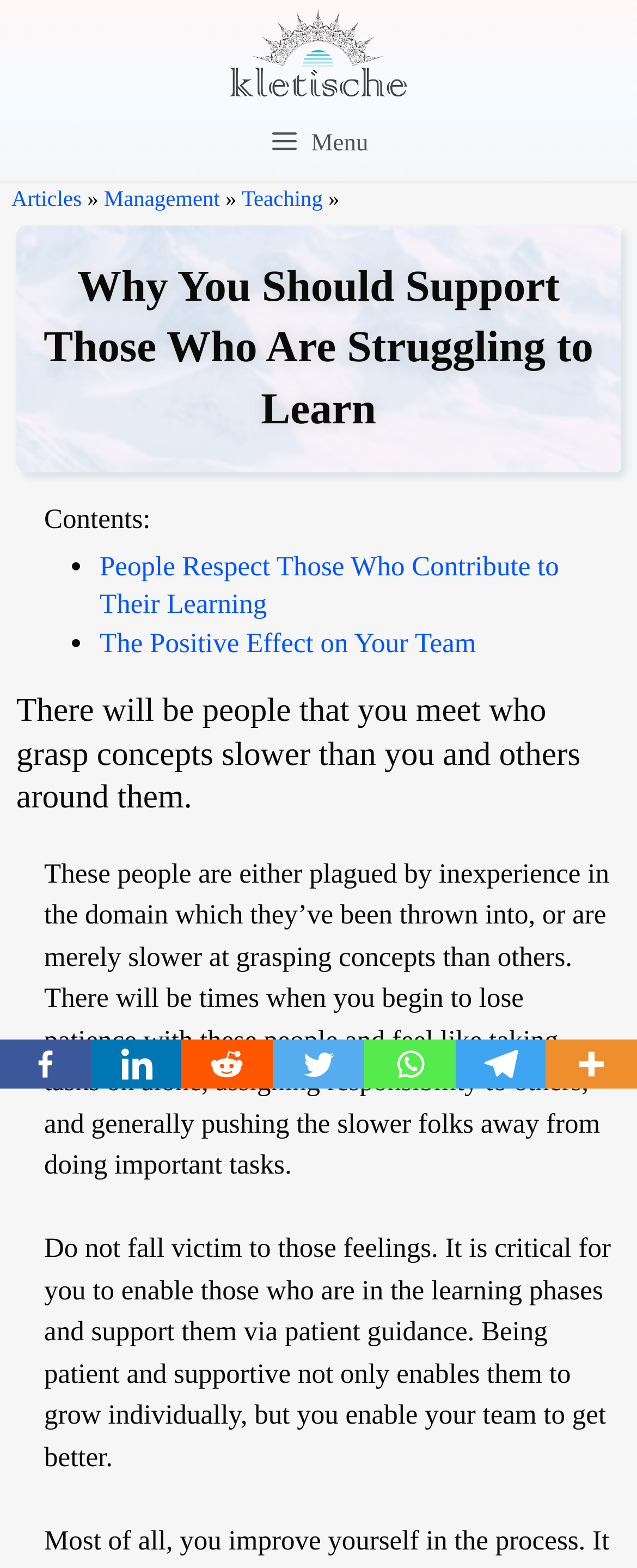Please determine the bounding box coordinates for the element with the description: "title="Telegram"".

[0.714, 0.663, 0.857, 0.694]